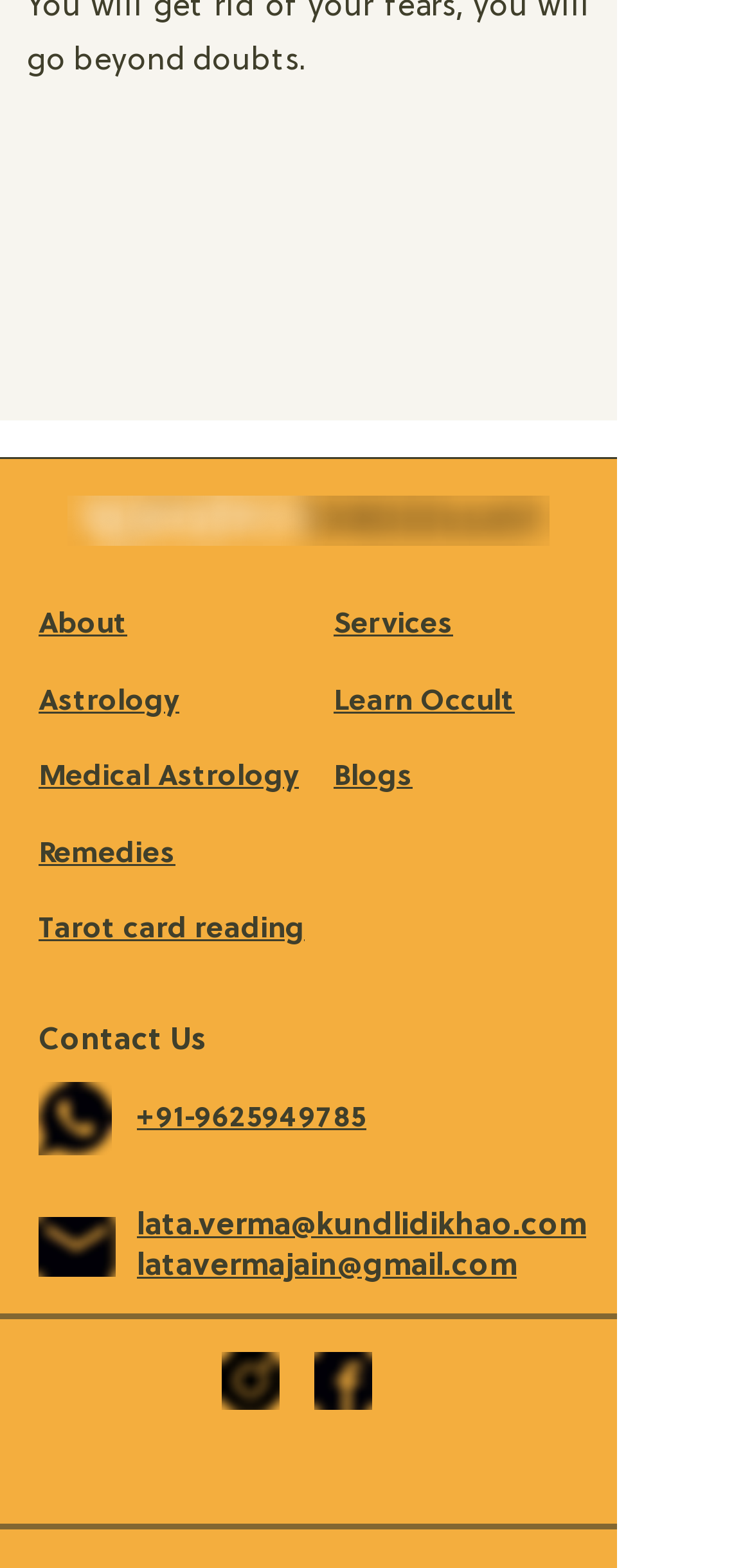Specify the bounding box coordinates of the element's region that should be clicked to achieve the following instruction: "Click on About". The bounding box coordinates consist of four float numbers between 0 and 1, in the format [left, top, right, bottom].

[0.051, 0.385, 0.169, 0.408]